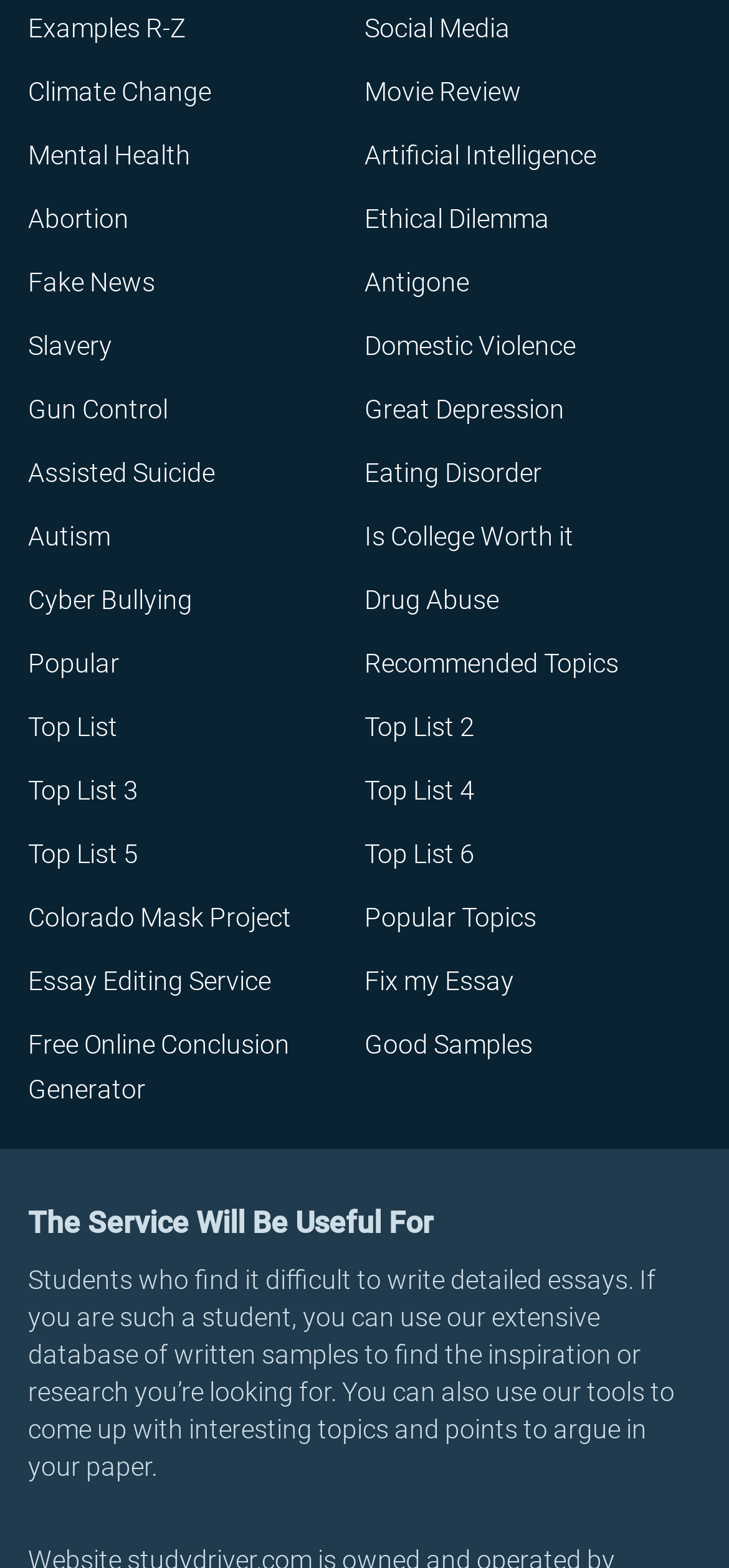Please mark the bounding box coordinates of the area that should be clicked to carry out the instruction: "Click on the 'Examples R-Z' link".

[0.038, 0.009, 0.254, 0.028]